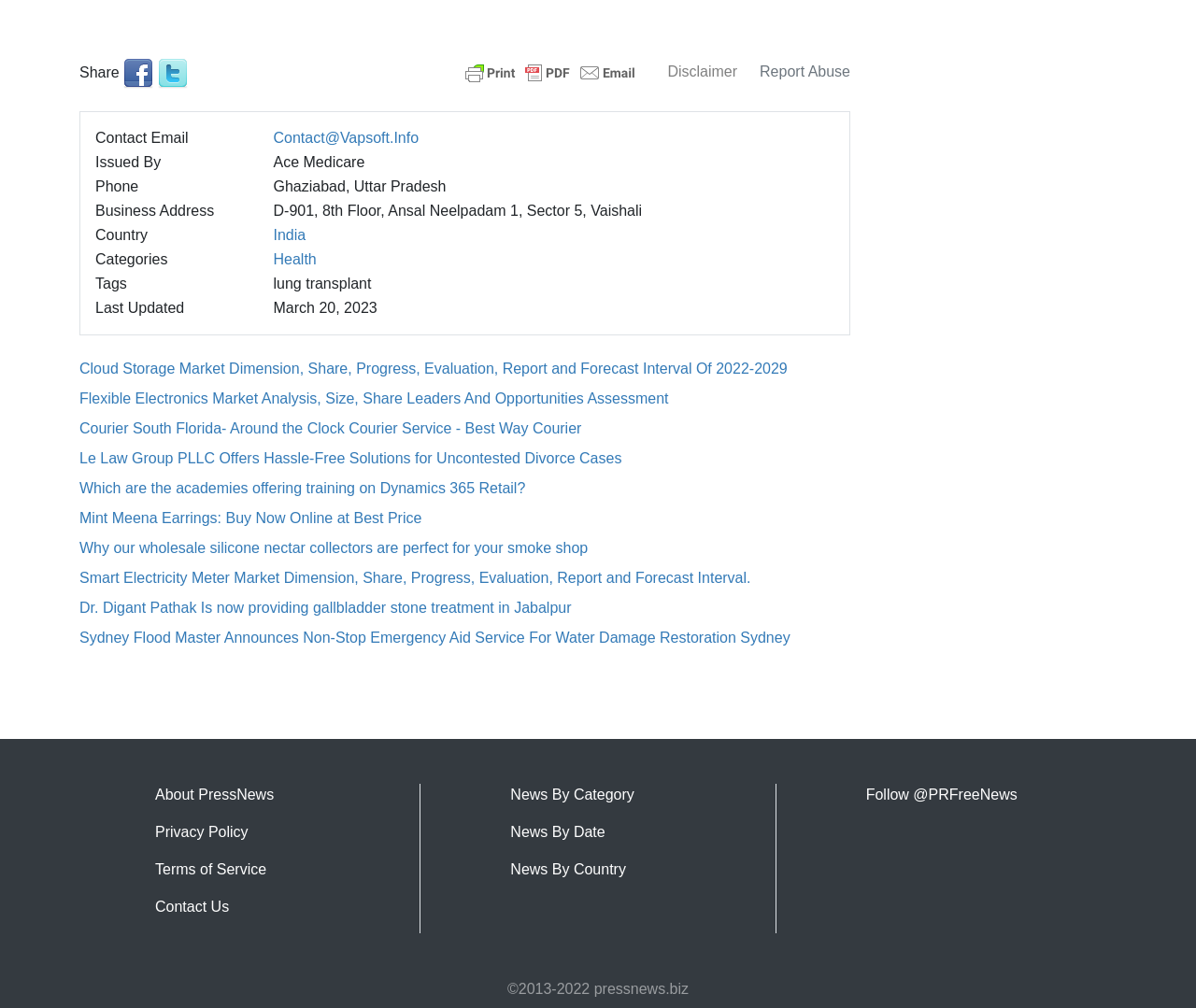Please locate the bounding box coordinates for the element that should be clicked to achieve the following instruction: "View contact information". Ensure the coordinates are given as four float numbers between 0 and 1, i.e., [left, top, right, bottom].

[0.067, 0.11, 0.228, 0.149]